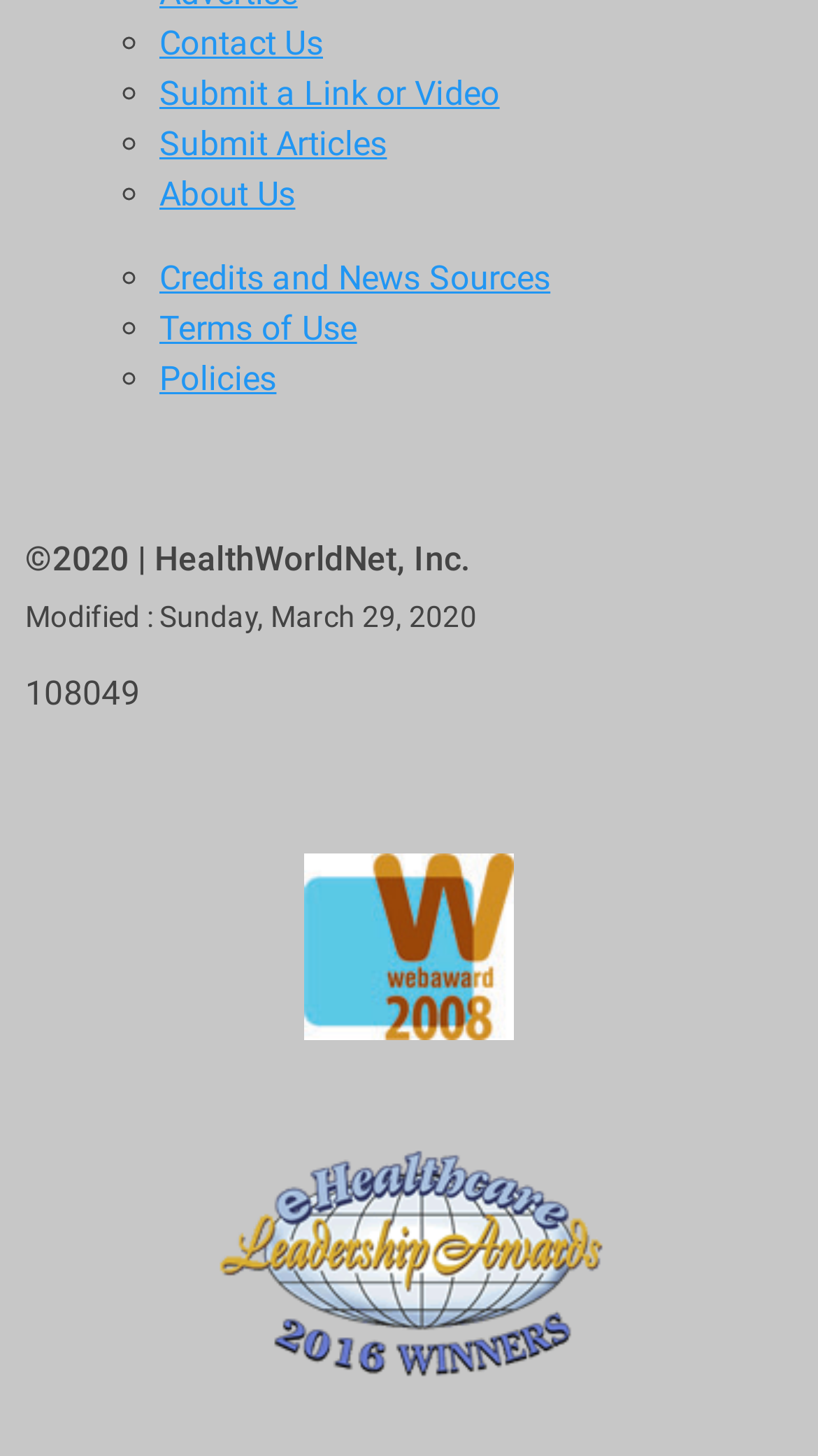Identify the bounding box coordinates of the region I need to click to complete this instruction: "Contact Us".

[0.195, 0.016, 0.395, 0.043]